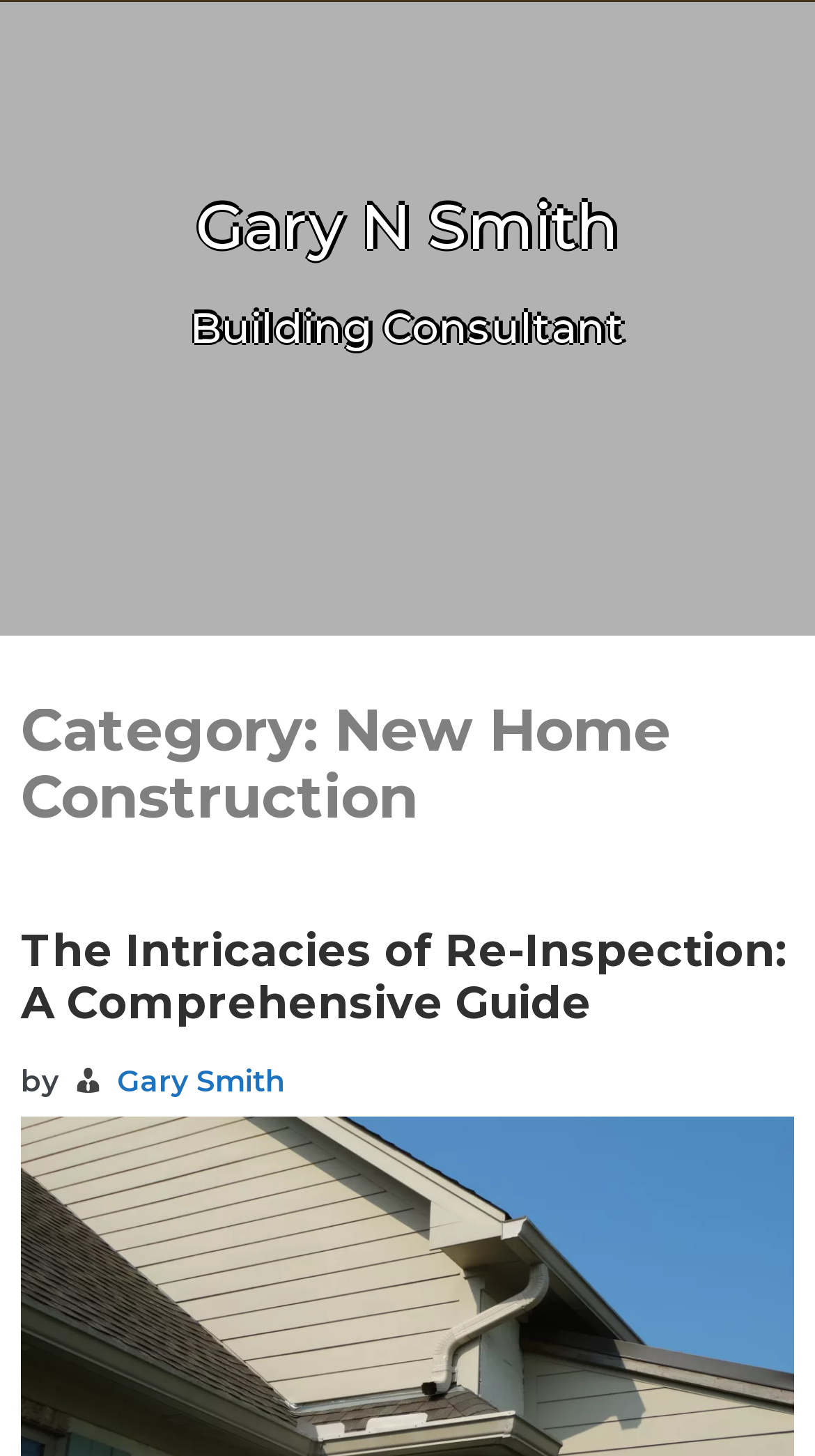Construct a comprehensive caption that outlines the webpage's structure and content.

The webpage is about new home construction, with a focus on a specific consultant, Gary N Smith. At the top, there is a link to Gary N Smith's profile, accompanied by a brief description "Building Consultant". 

Below this section, there is a header that categorizes the content as "New Home Construction". Under this category, there is a main article titled "The Intricacies of Re-Inspection: A Comprehensive Guide". This article is written by Gary Smith, as indicated by the byline. The article title is also a clickable link.